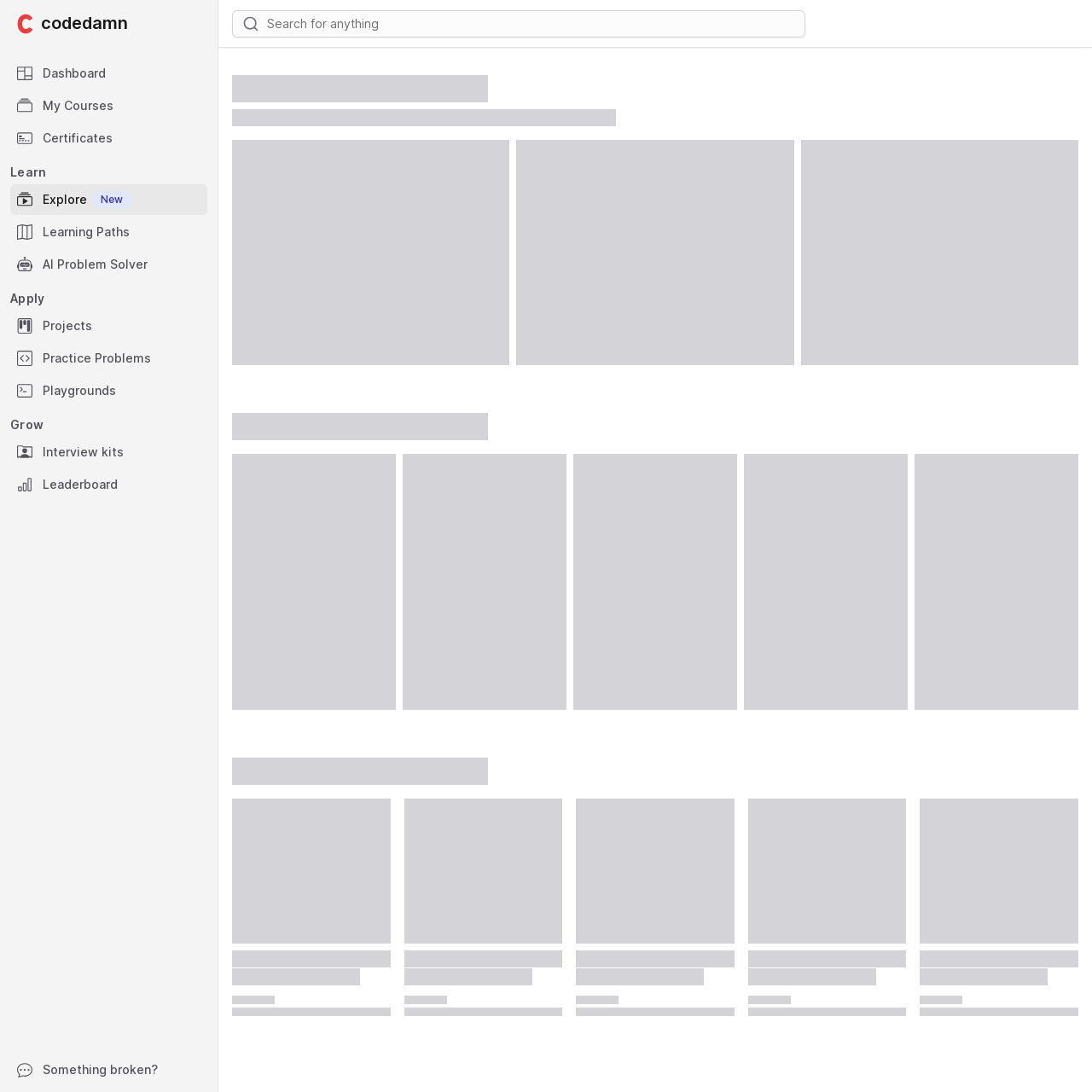Point out the bounding box coordinates of the section to click in order to follow this instruction: "search for anything".

[0.212, 0.009, 0.738, 0.034]